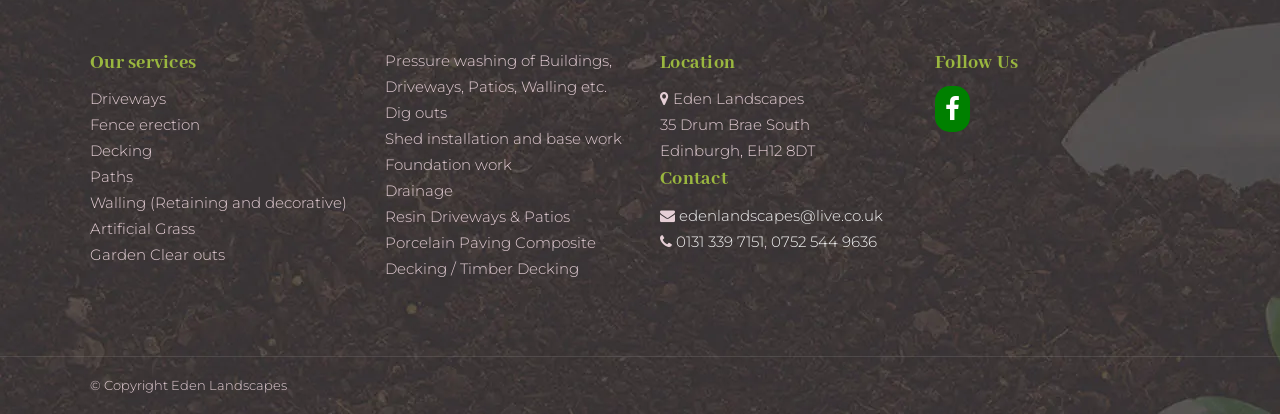Find the bounding box of the UI element described as follows: "0131 339 7151".

[0.528, 0.559, 0.597, 0.605]